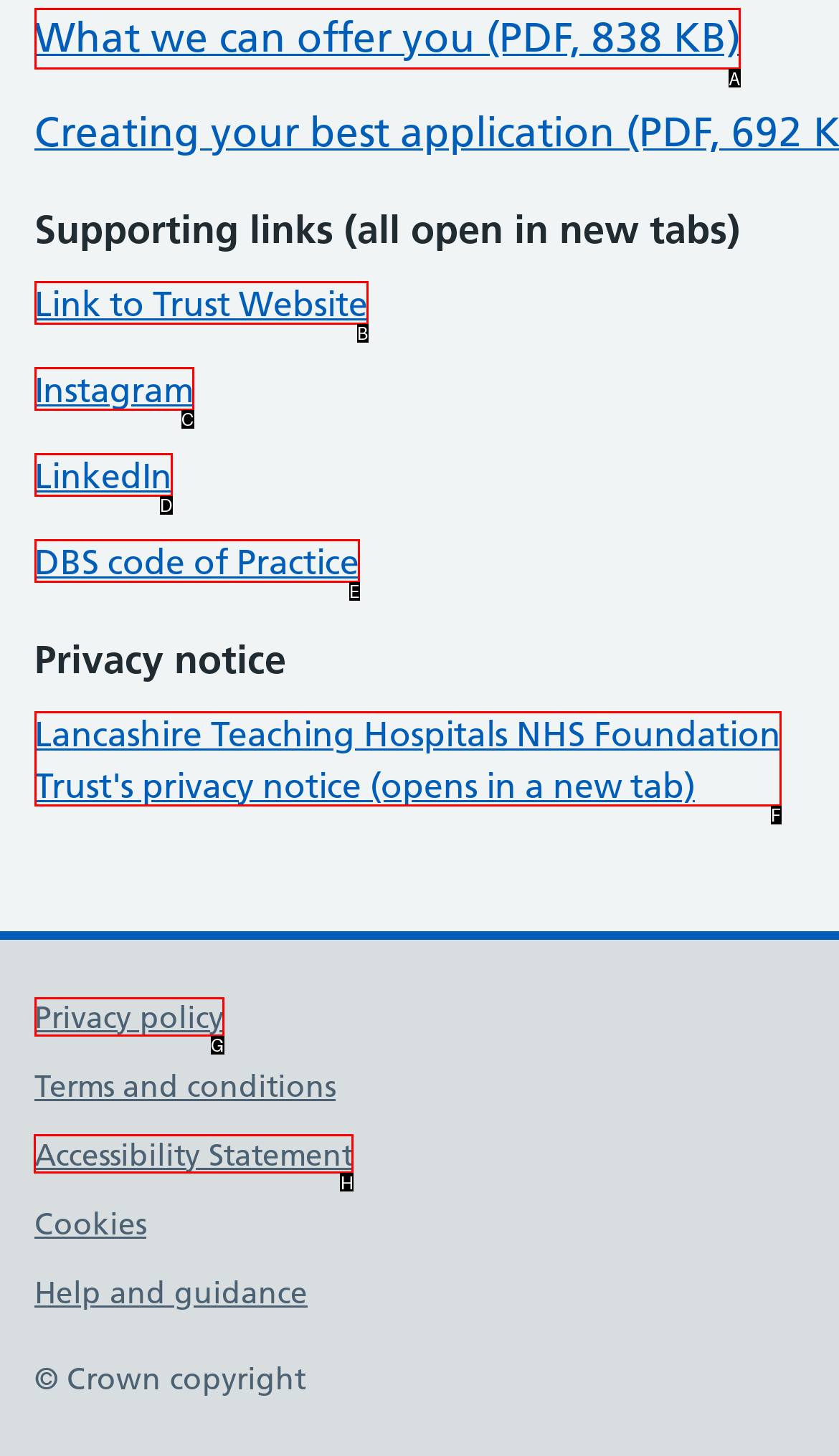Identify the correct UI element to click to follow this instruction: Read Accessibility Statement
Respond with the letter of the appropriate choice from the displayed options.

H